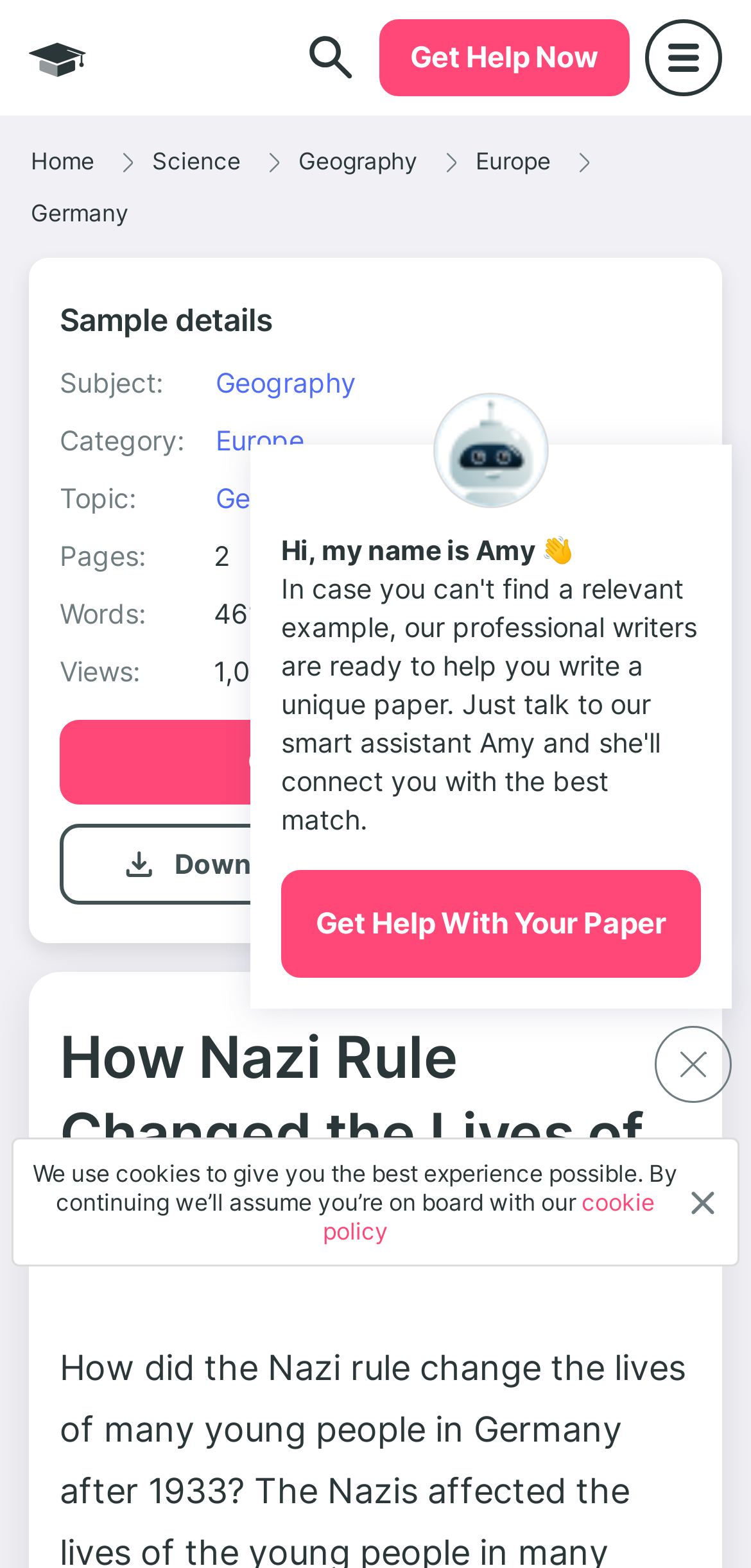What is the category of the sample details?
Look at the image and answer the question with a single word or phrase.

Europe